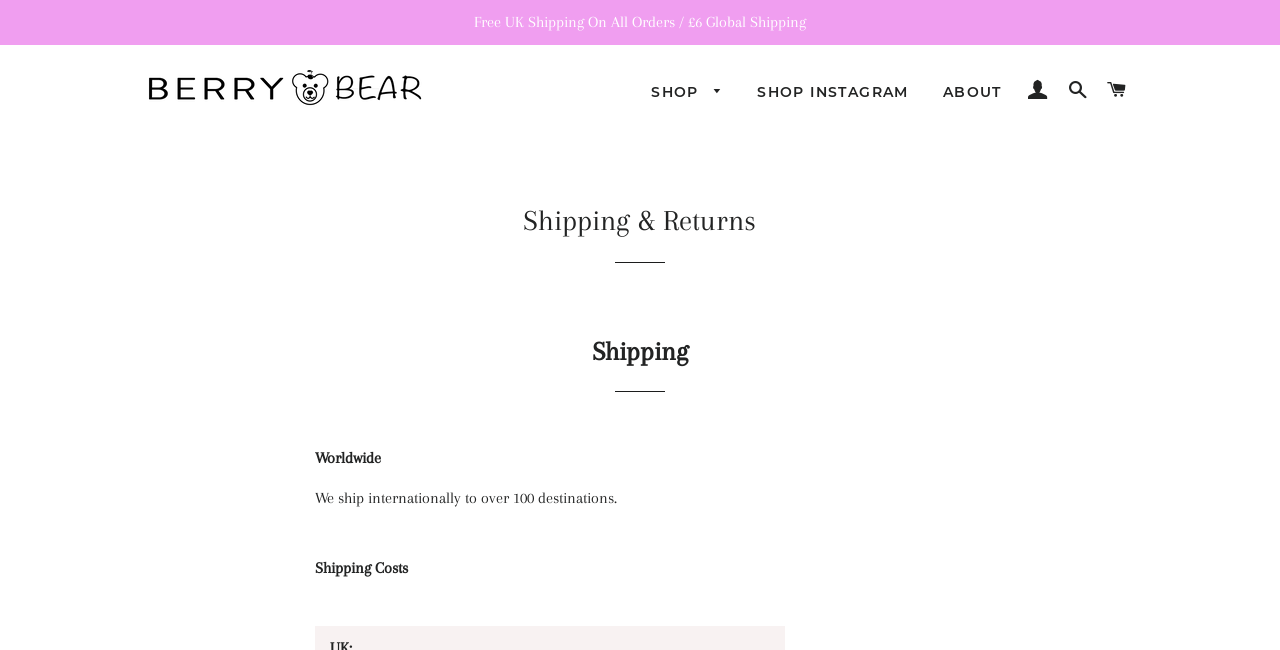Could you determine the bounding box coordinates of the clickable element to complete the instruction: "Go to the 'About' page"? Provide the coordinates as four float numbers between 0 and 1, i.e., [left, top, right, bottom].

[0.725, 0.103, 0.794, 0.183]